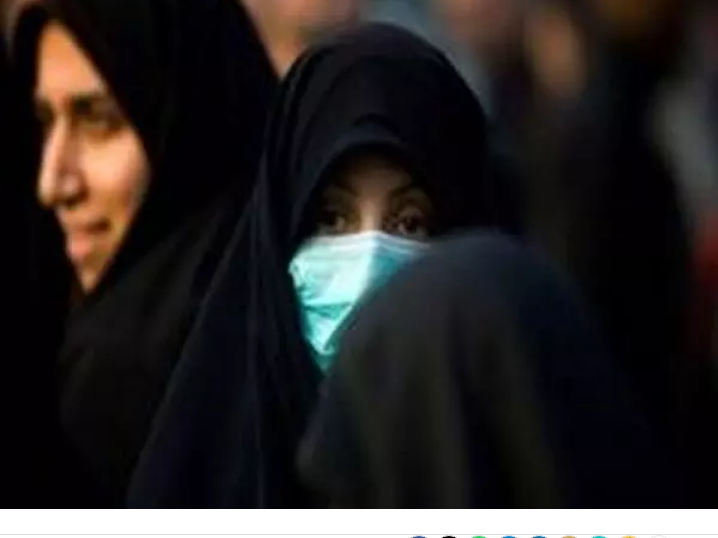What is the color of the face mask worn by the young woman? Based on the screenshot, please respond with a single word or phrase.

Light blue